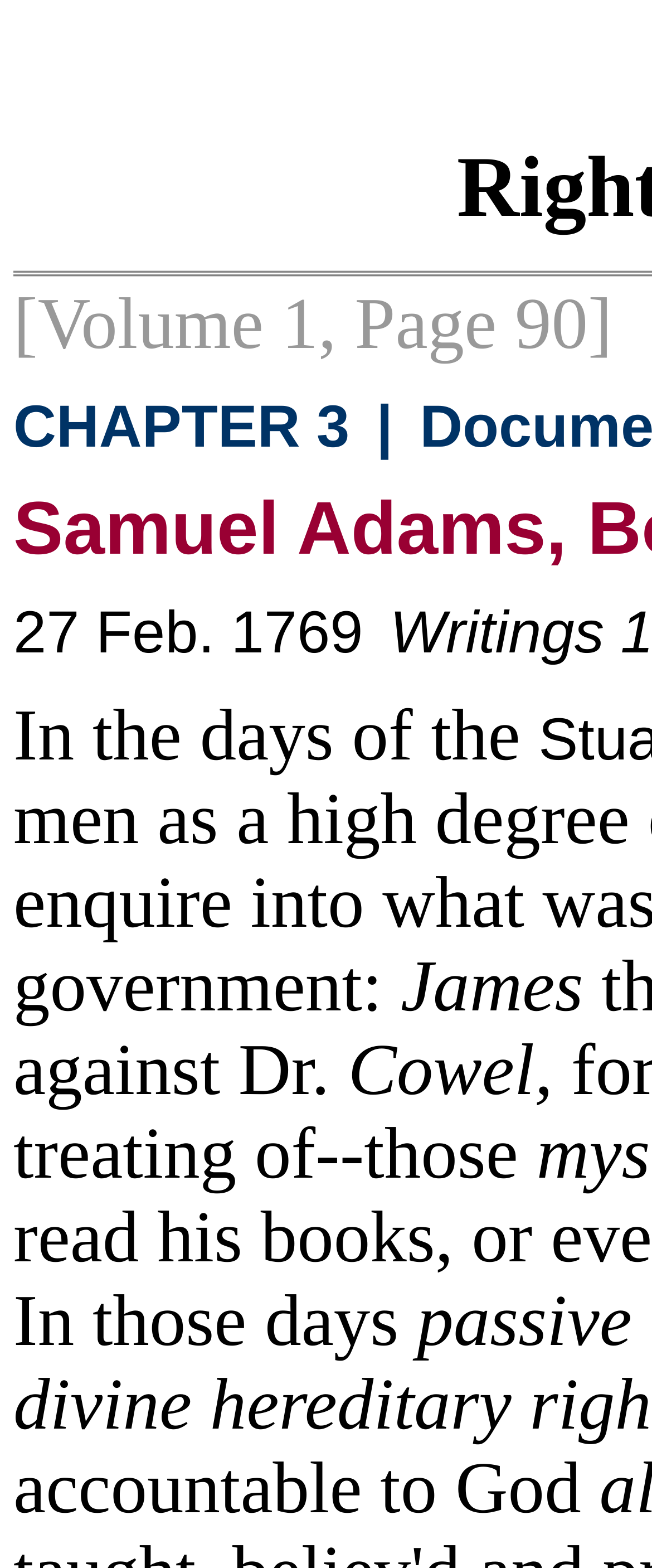What is the volume and page number of the book?
Please answer the question with a detailed and comprehensive explanation.

The volume and page number of the book can be found at the top of the webpage, where it is written in a static text element as 'Volume 1, Page 90'.